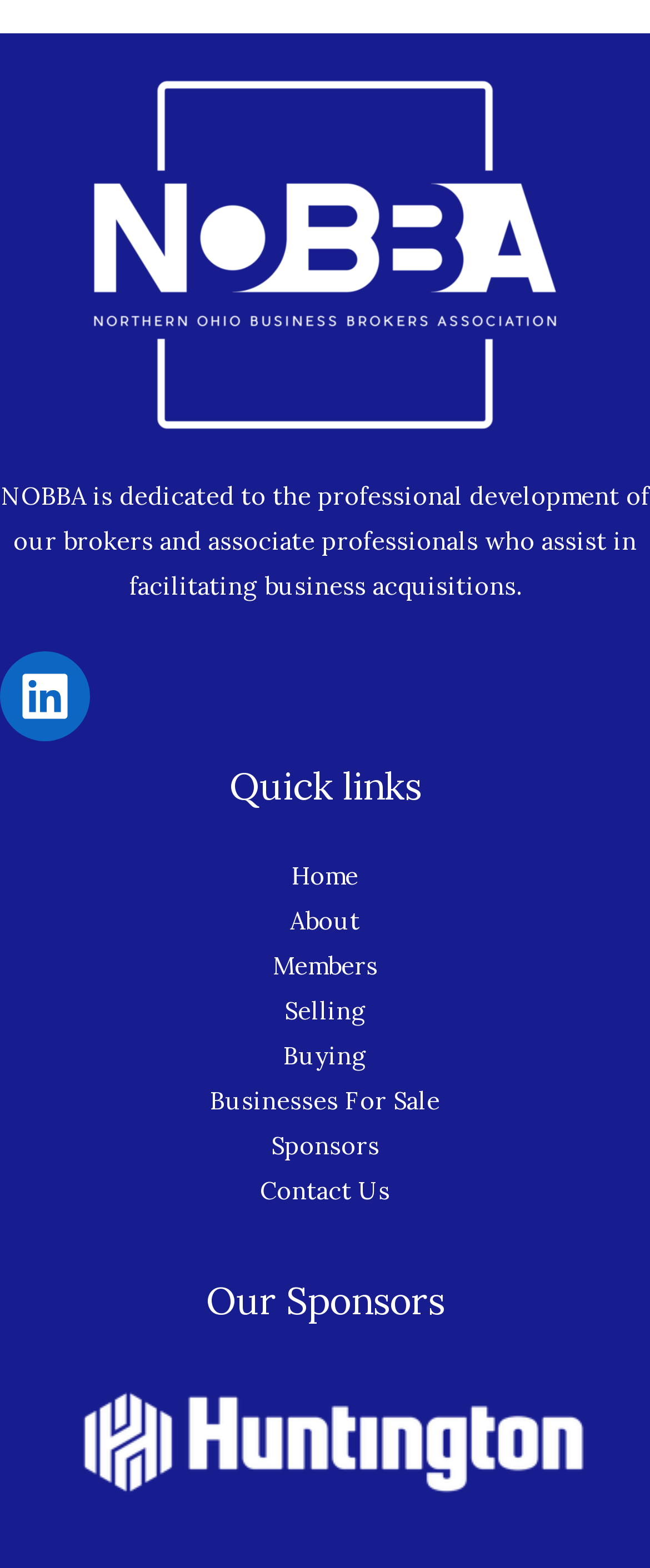Can you find the bounding box coordinates for the element that needs to be clicked to execute this instruction: "Click on LinkedIn"? The coordinates should be given as four float numbers between 0 and 1, i.e., [left, top, right, bottom].

[0.0, 0.415, 0.138, 0.473]